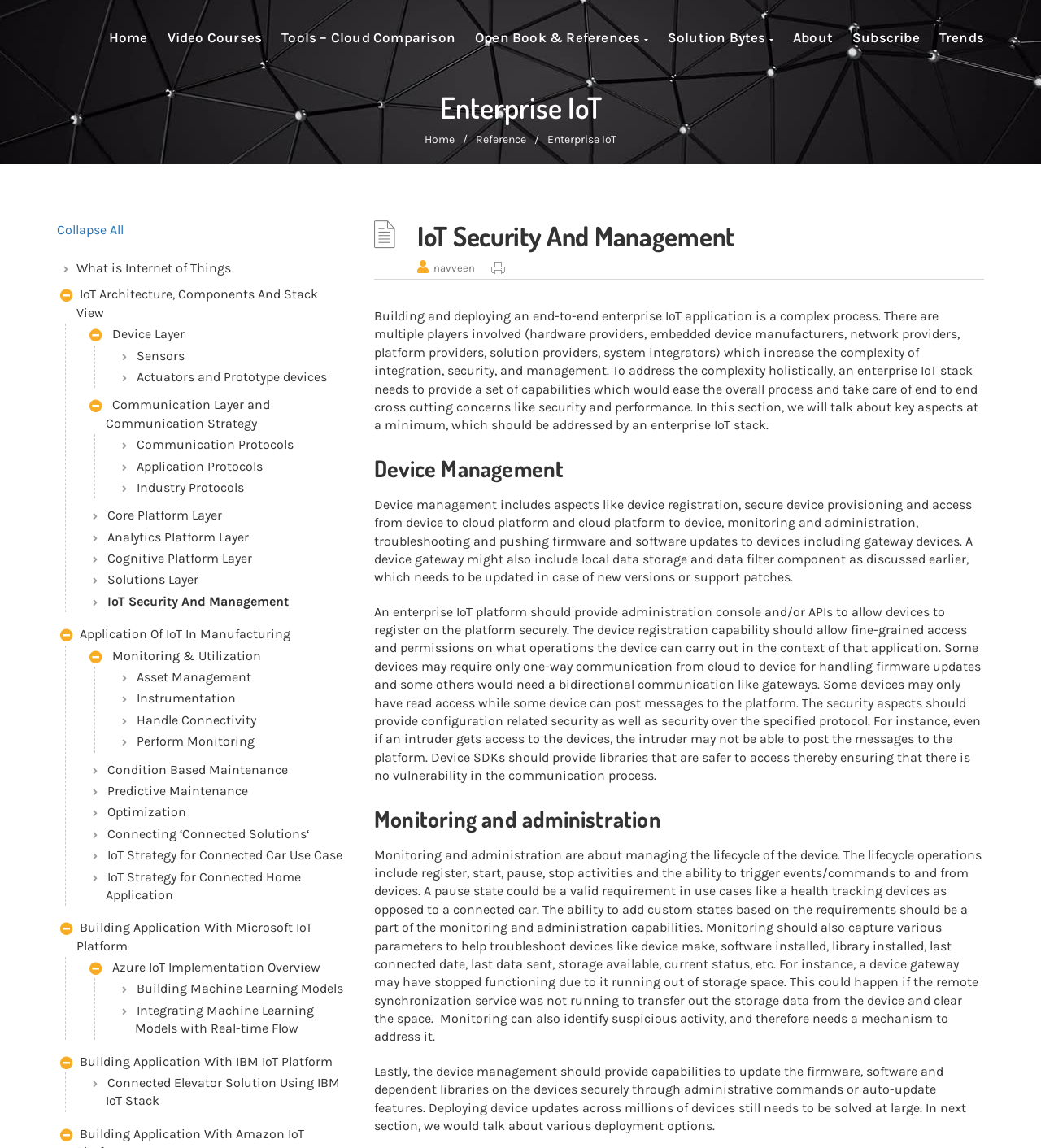Could you find the bounding box coordinates of the clickable area to complete this instruction: "Go to 'Enterprise IoT'"?

[0.526, 0.115, 0.592, 0.127]